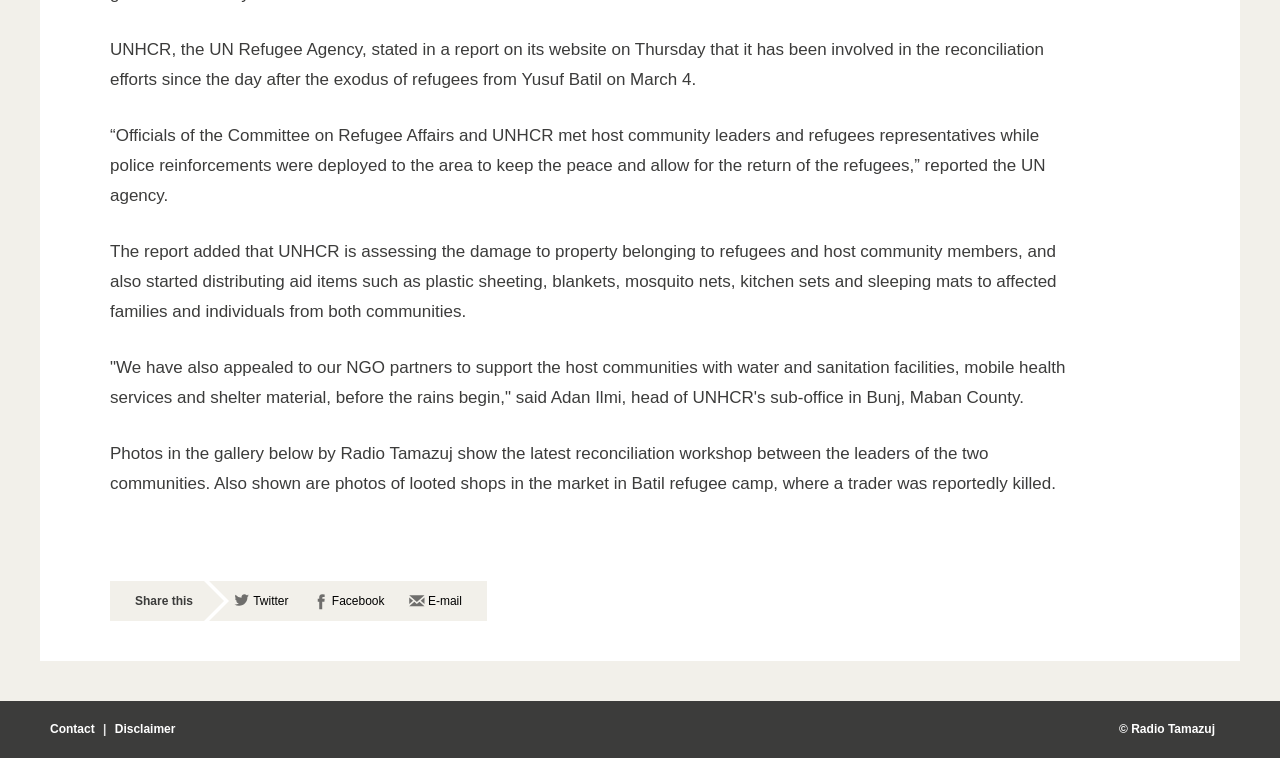Who is the head of UNHCR's sub-office in Bunj?
Using the picture, provide a one-word or short phrase answer.

Adan Ilmi